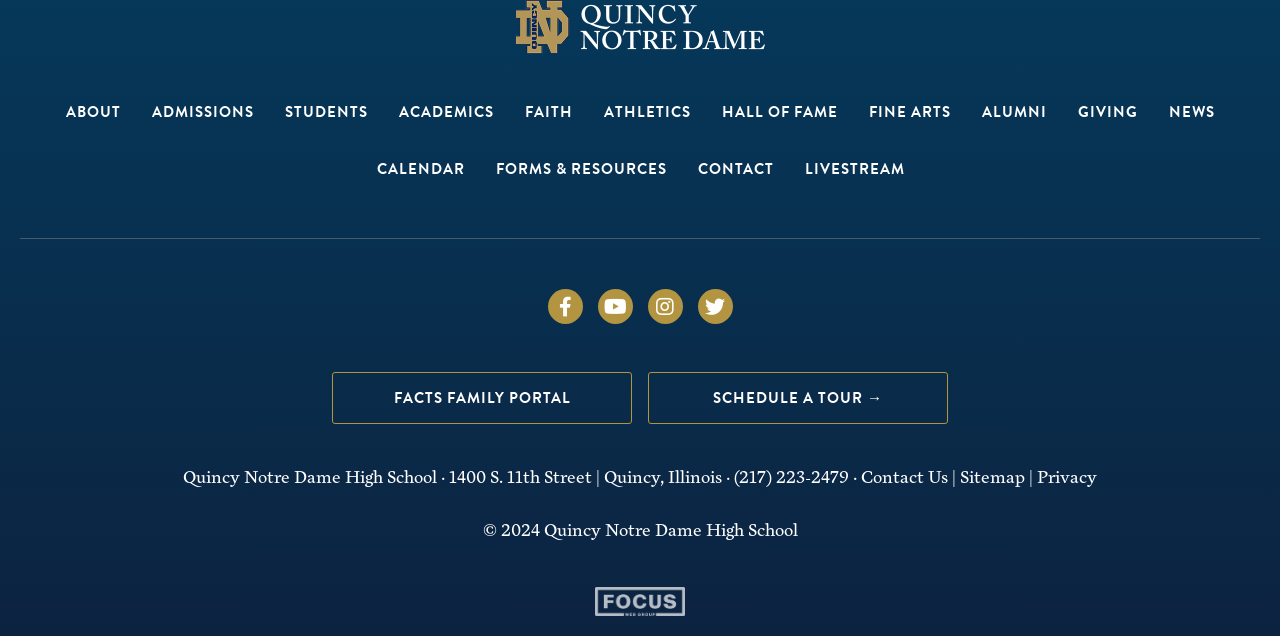Give the bounding box coordinates for the element described as: "Forms & Resources".

[0.375, 0.222, 0.532, 0.312]